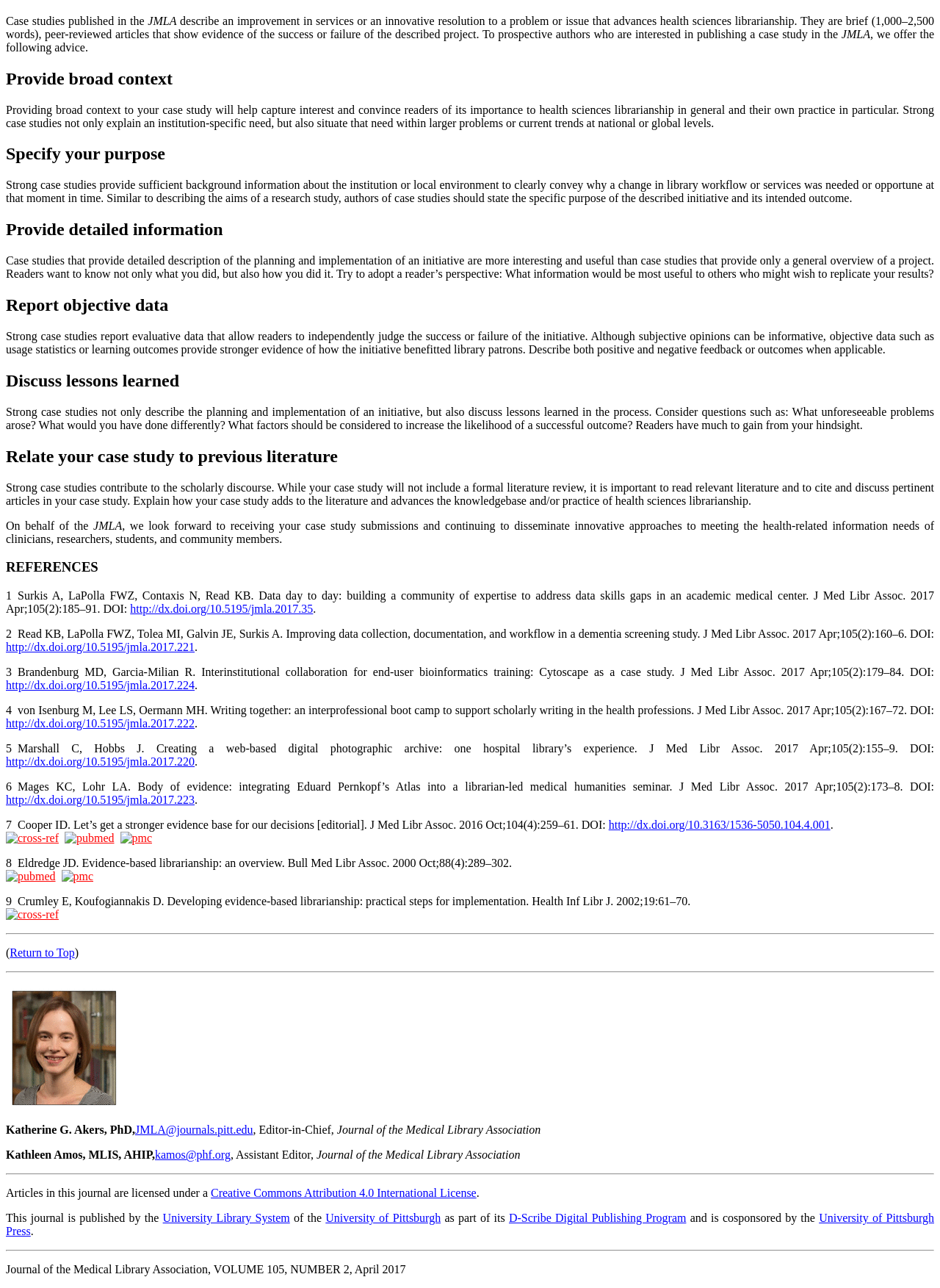Please provide a one-word or phrase answer to the question: 
How many words should a case study in the JMLA have?

1,000-2,500 words